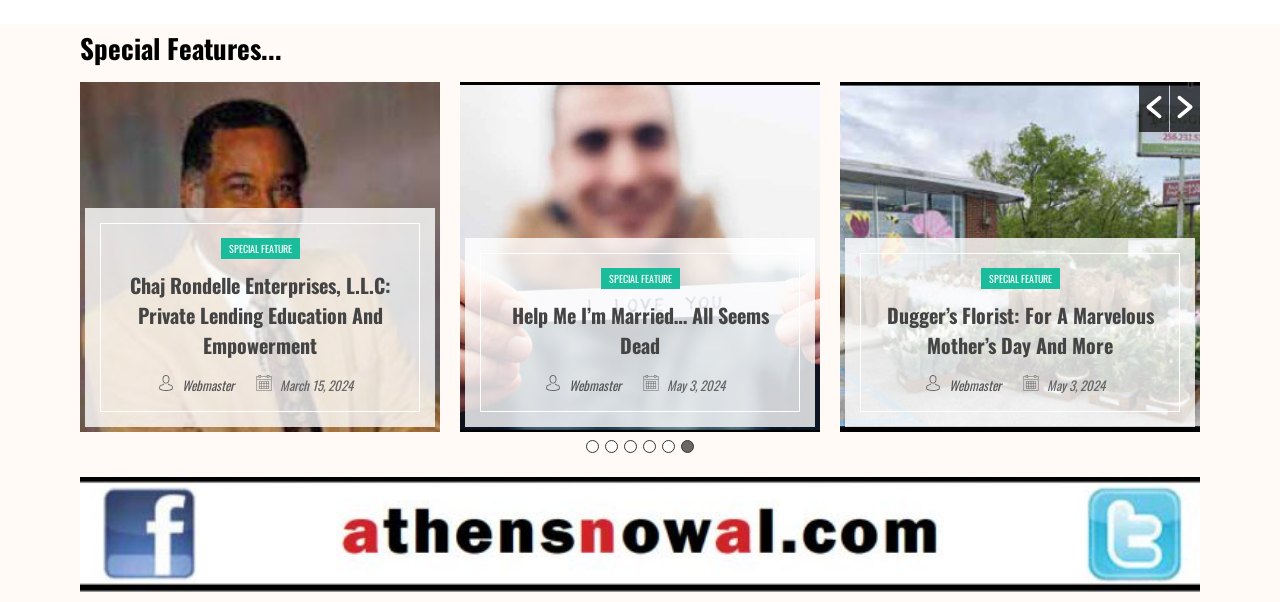Calculate the bounding box coordinates of the UI element given the description: "parent_node: SPECIAL FEATURE".

[0.89, 0.136, 0.913, 0.219]